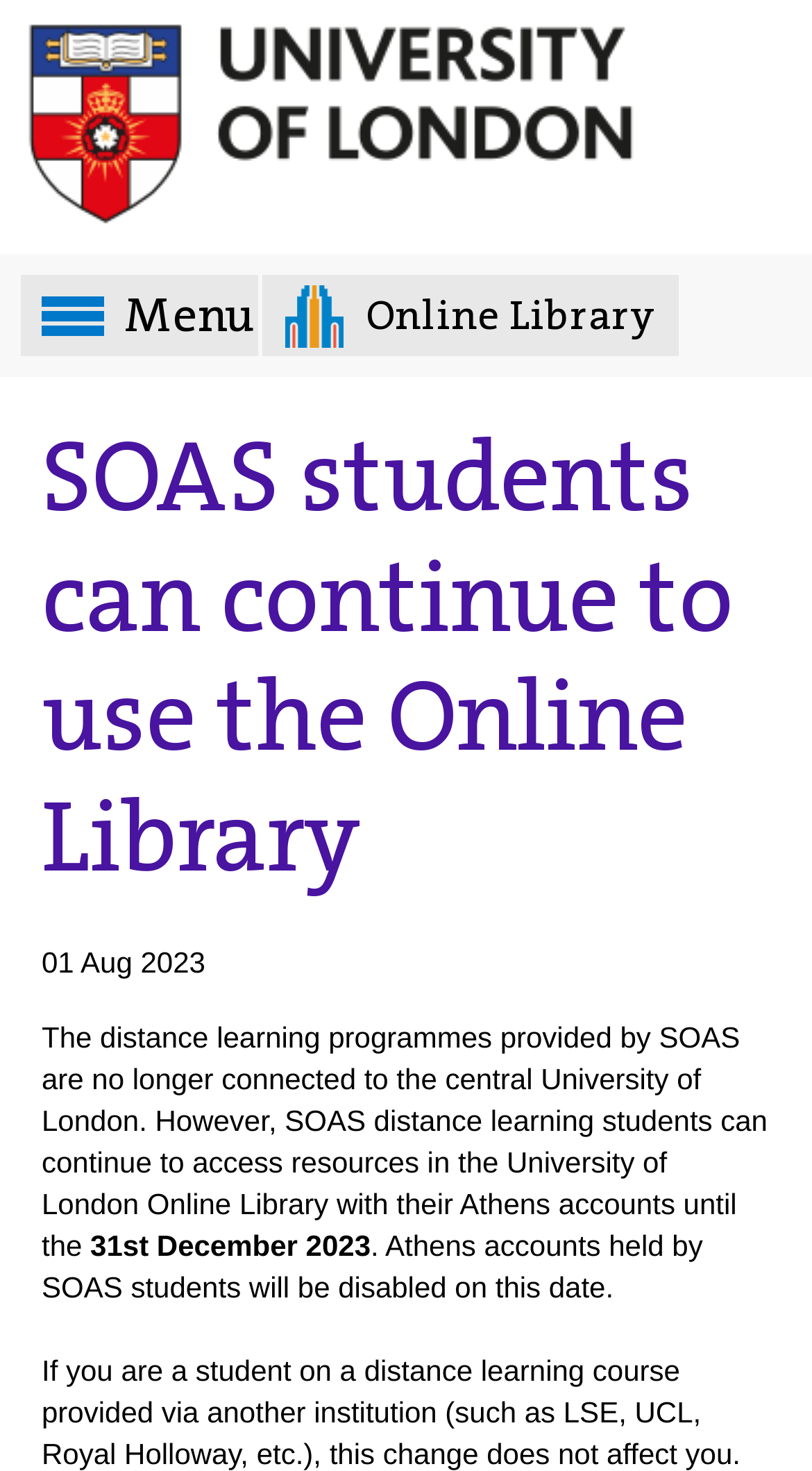Please find the bounding box coordinates (top-left x, top-left y, bottom-right x, bottom-right y) in the screenshot for the UI element described as follows: Online Library

[0.322, 0.187, 0.835, 0.242]